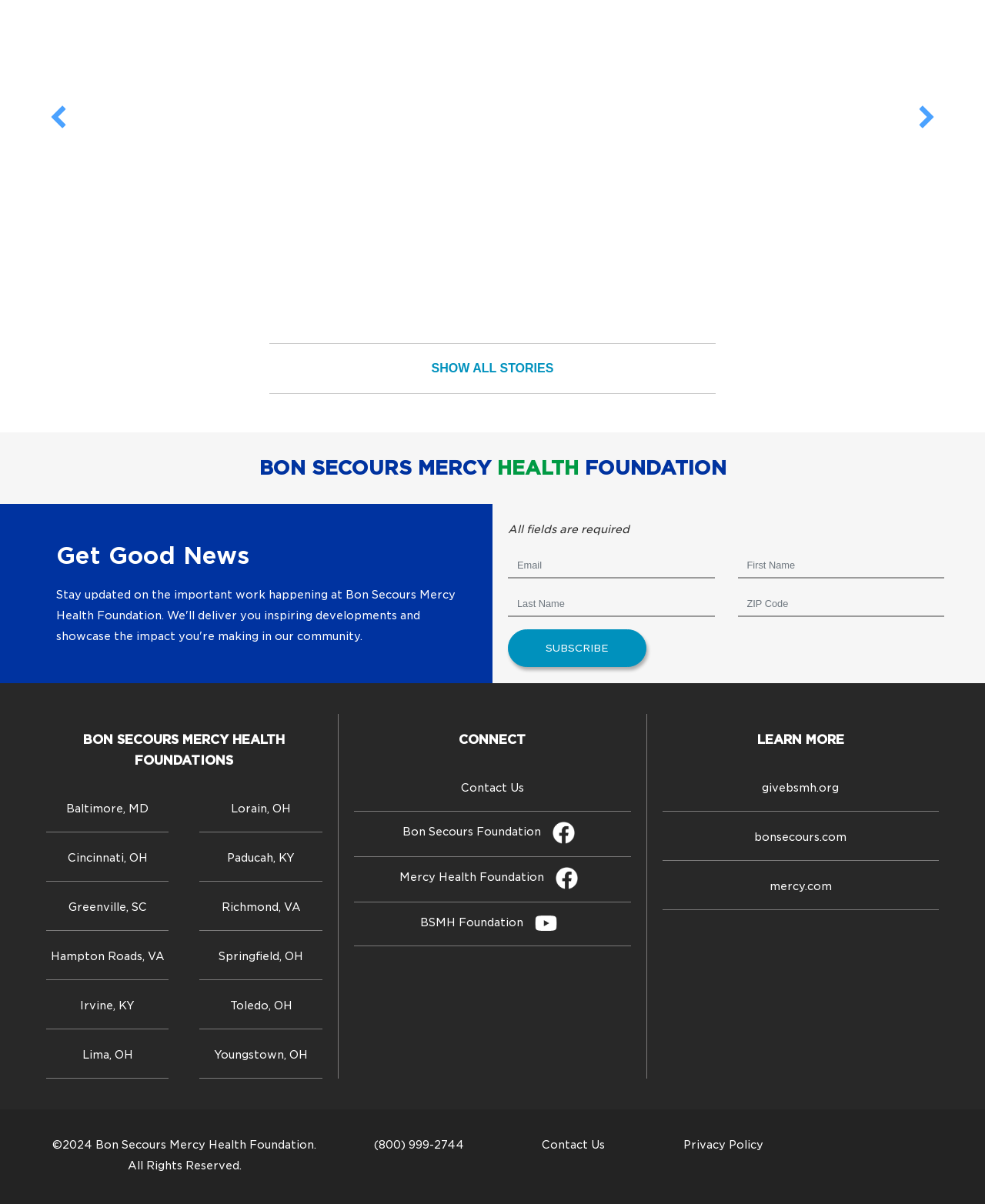What is the purpose of the 'Subscribe' button?
Using the details from the image, give an elaborate explanation to answer the question.

I inferred the purpose of the 'Subscribe' button by looking at its position below the 'Get Good News' heading and the text fields for email, first name, last name, and ZIP code, which suggests that it is used to subscribe to a newsletter or updates.